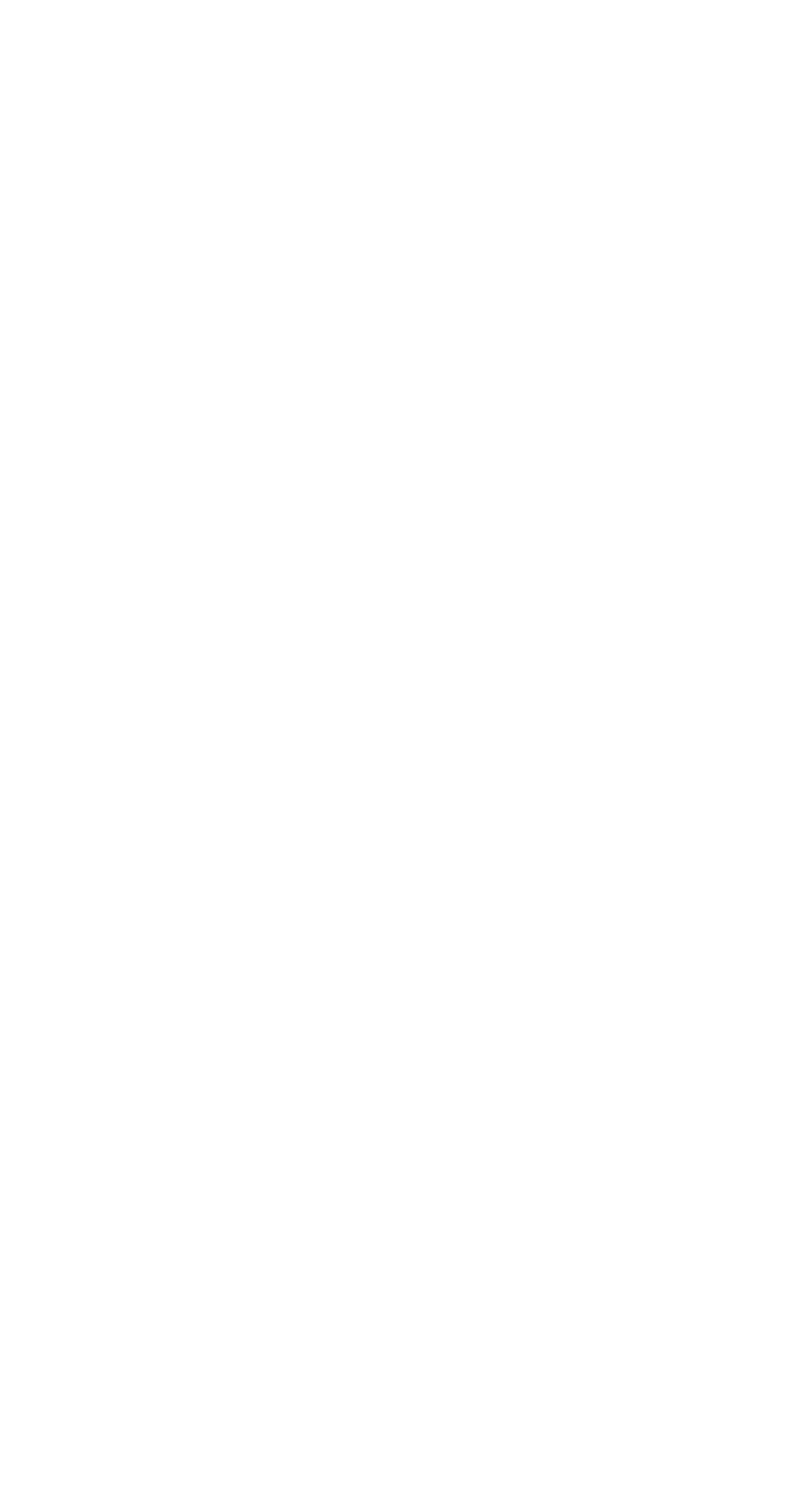What is the name of the review platform mentioned?
Give a single word or phrase as your answer by examining the image.

Google Reviews